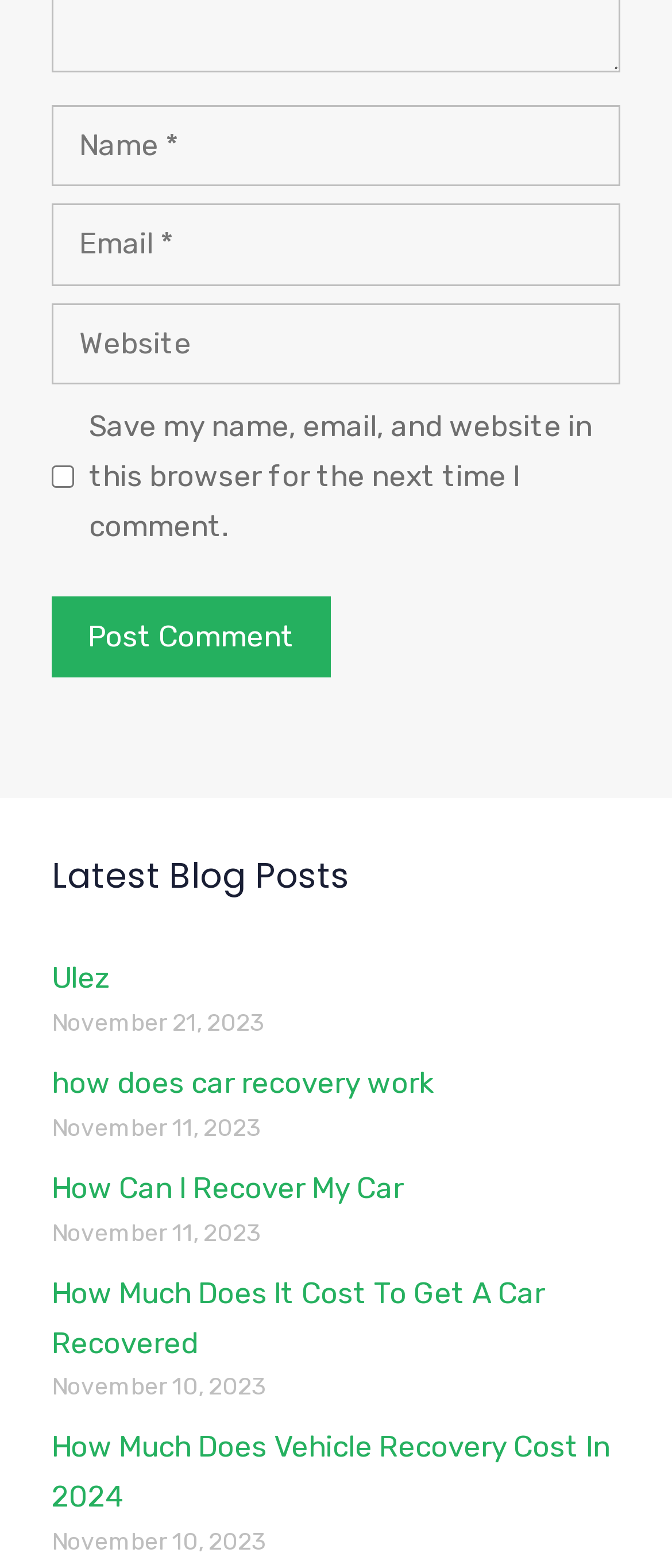Identify the bounding box for the described UI element. Provide the coordinates in (top-left x, top-left y, bottom-right x, bottom-right y) format with values ranging from 0 to 1: Ulez

[0.077, 0.612, 0.164, 0.634]